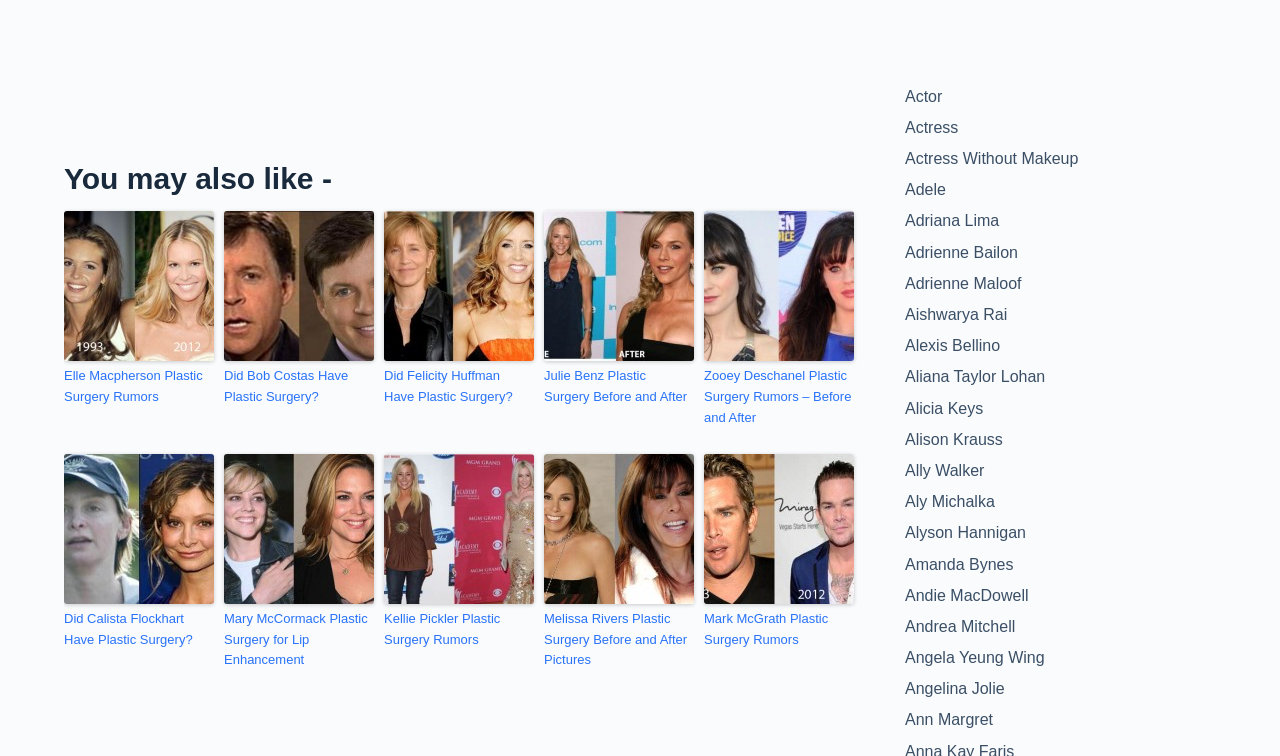Given the element description Aliana Taylor Lohan, identify the bounding box coordinates for the UI element on the webpage screenshot. The format should be (top-left x, top-left y, bottom-right x, bottom-right y), with values between 0 and 1.

[0.707, 0.487, 0.817, 0.51]